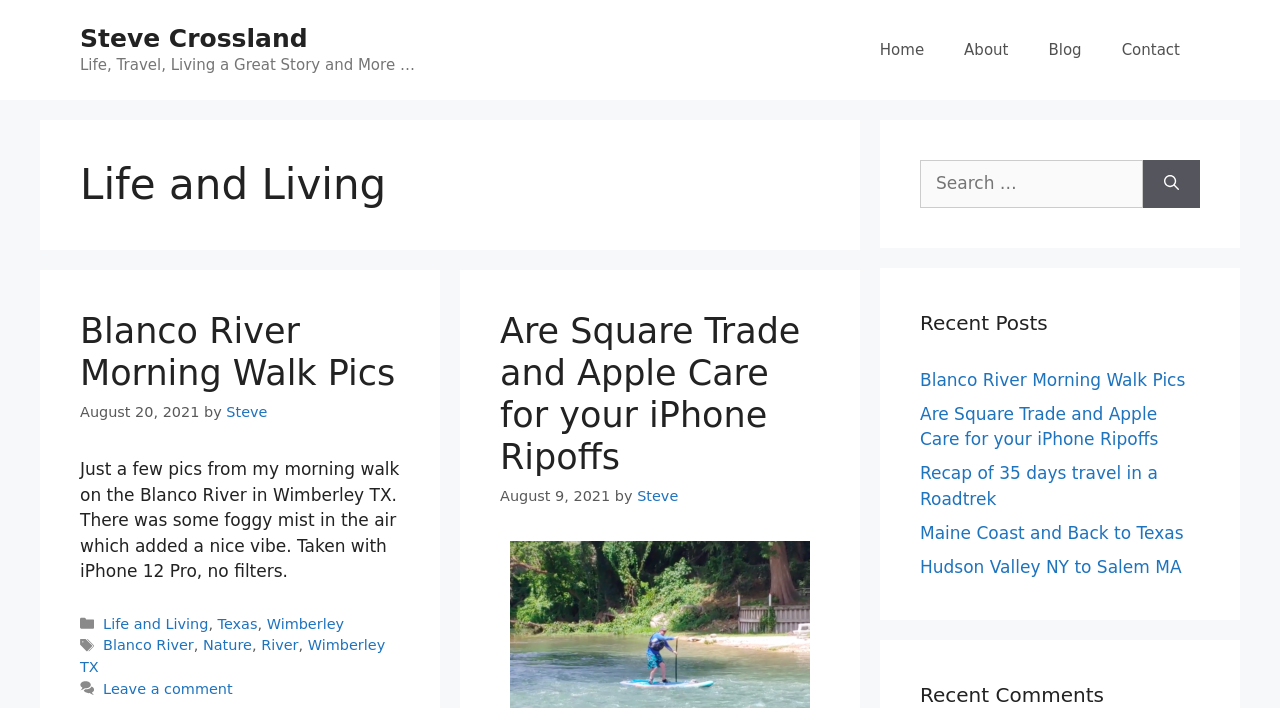Use a single word or phrase to respond to the question:
What is the name of the author?

Steve